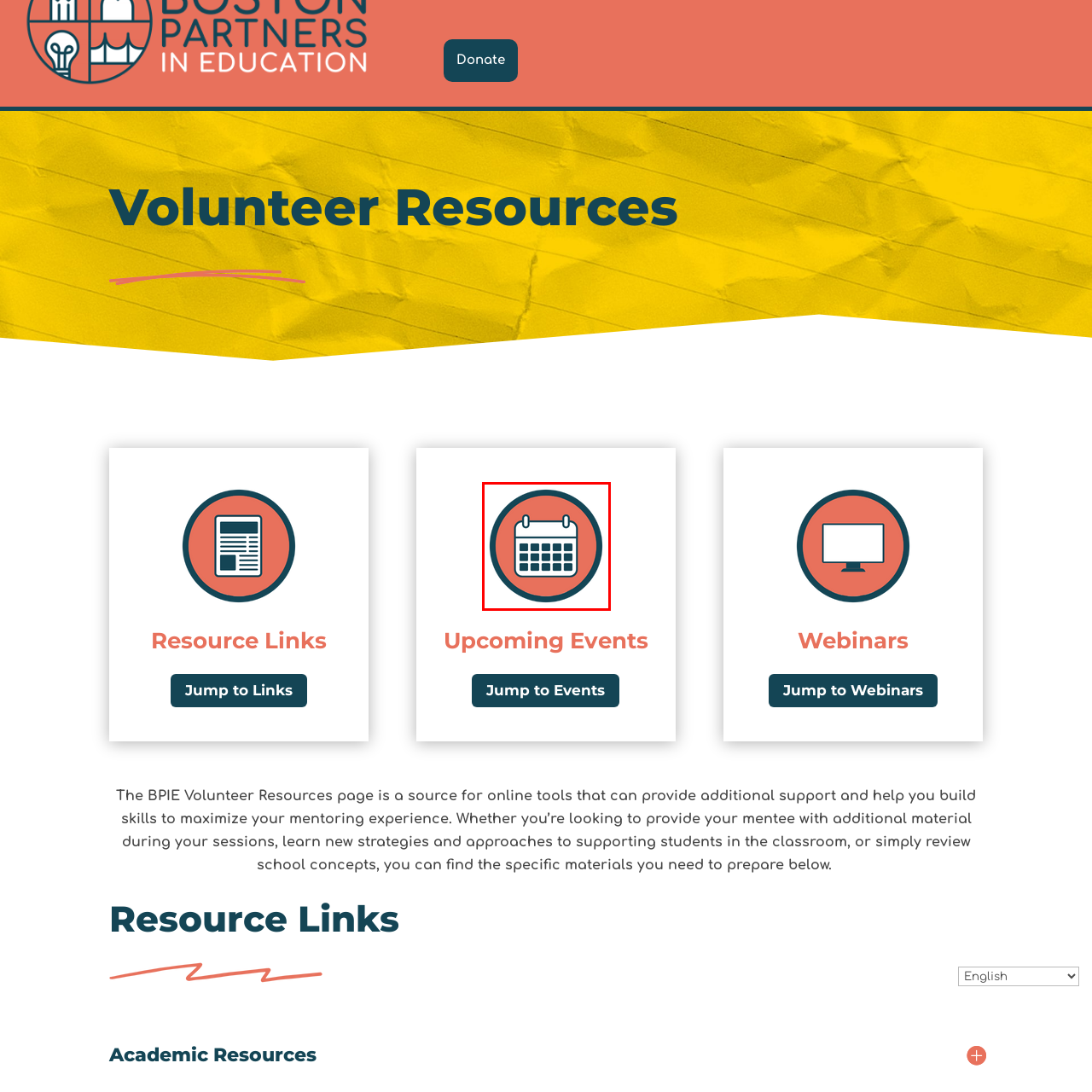Inspect the picture enclosed by the red border, What is the purpose of the icon? Provide your answer as a single word or phrase.

Scheduling or event planning